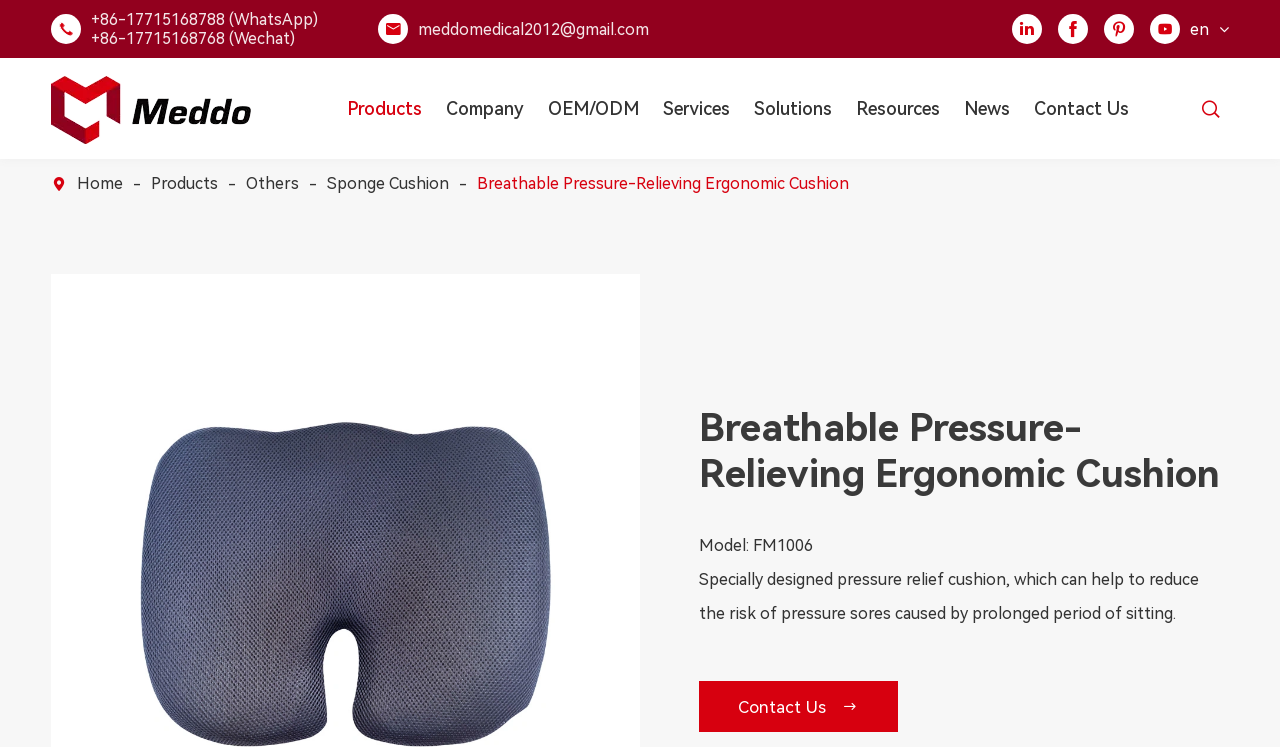Provide your answer in one word or a succinct phrase for the question: 
What is the company name?

Shanghai Meddo Medical Devices Co., Ltd.